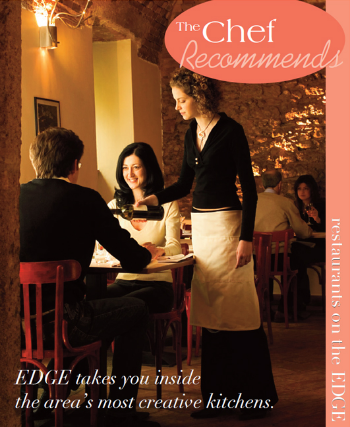What is the atmosphere of the restaurant?
Using the image as a reference, give a one-word or short phrase answer.

Intimate and warm